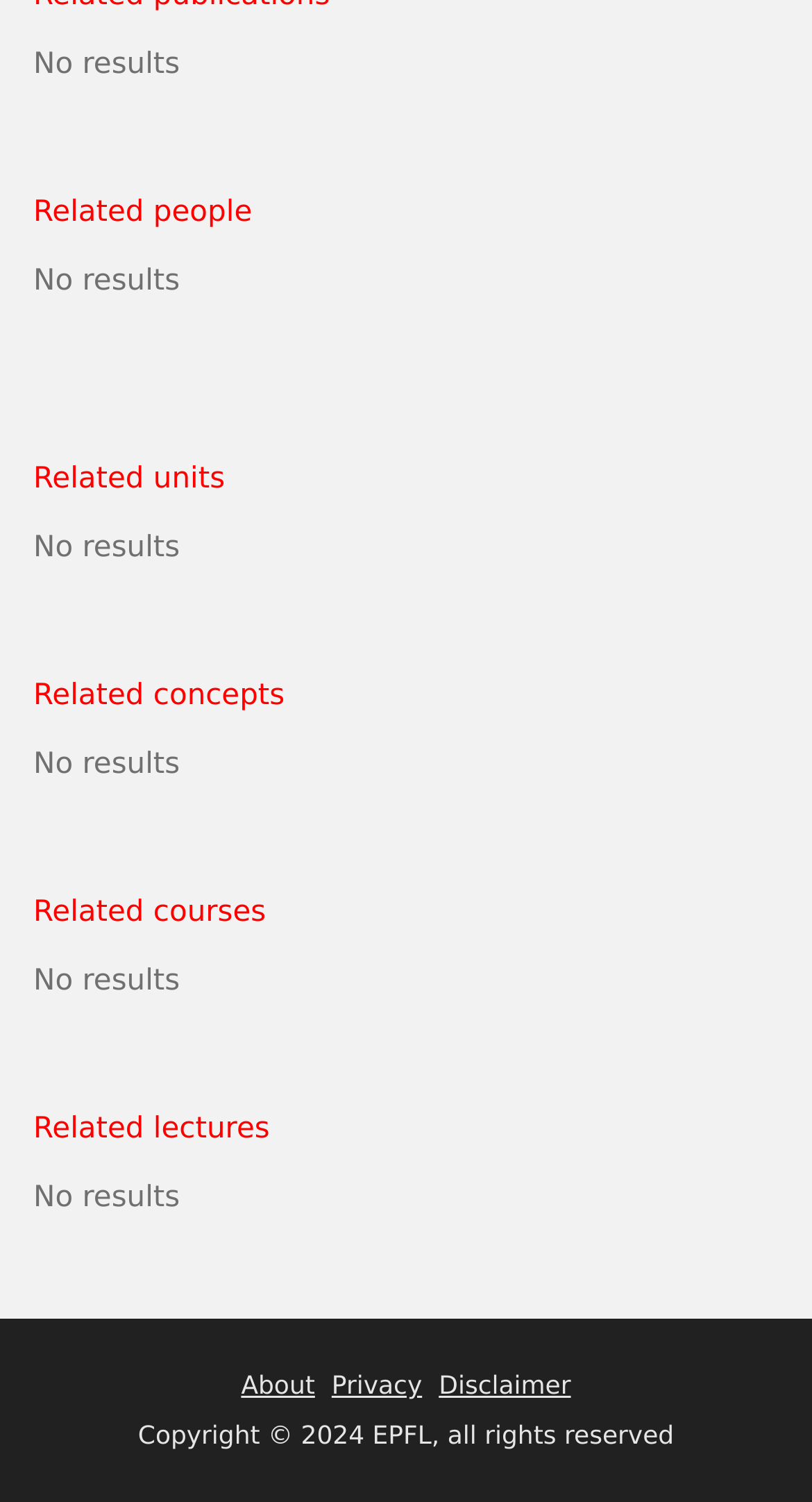What is the first related category listed?
Please give a detailed and elaborate answer to the question based on the image.

I looked at the list of related categories and found that the first item is 'Related people'.